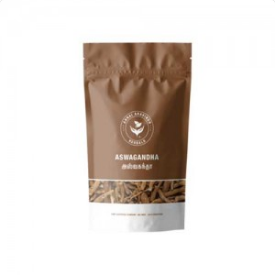Respond to the question with just a single word or phrase: 
What is displayed at the top center of the packaging?

Logo or emblem